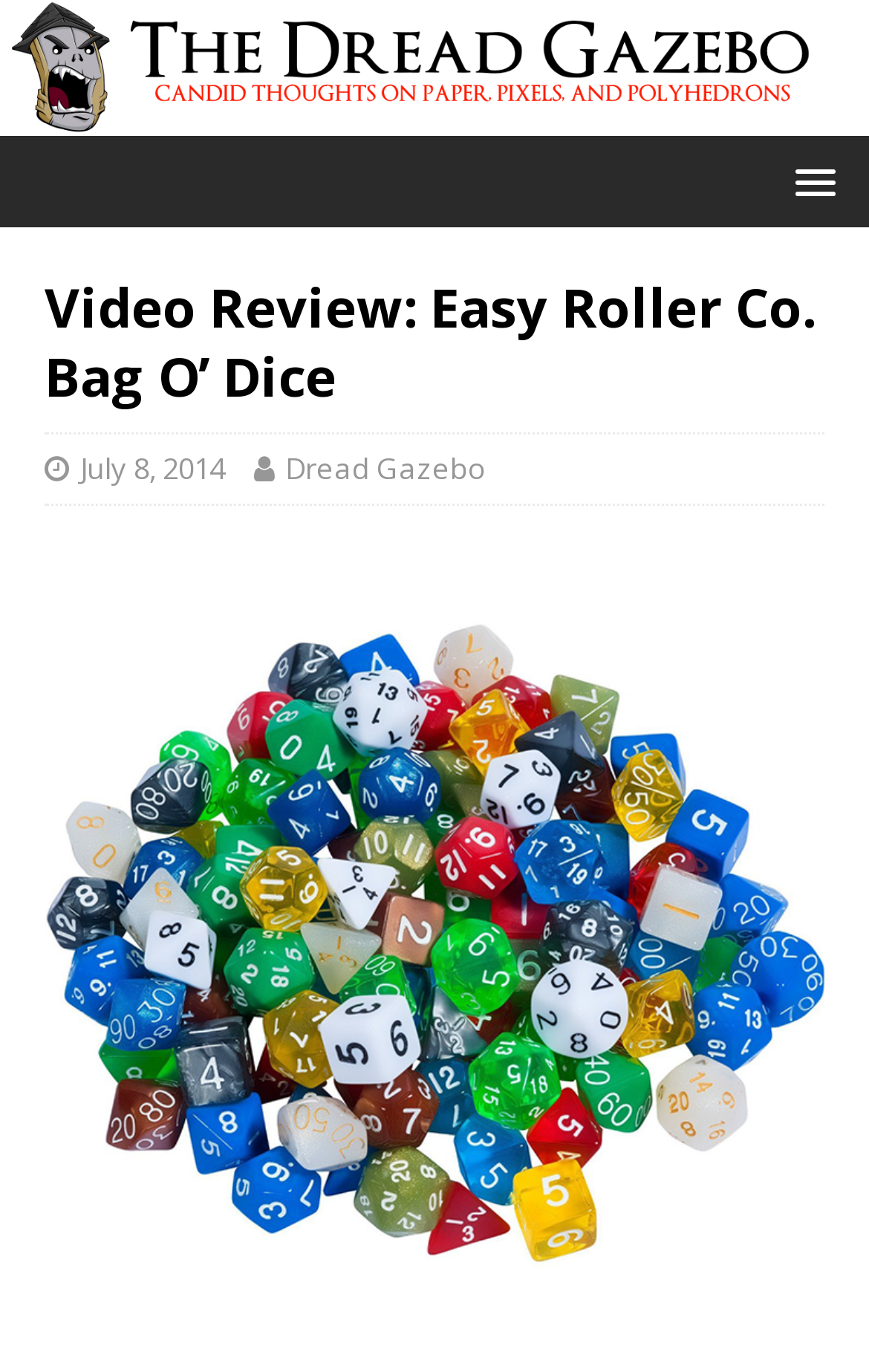Extract the heading text from the webpage.

Video Review: Easy Roller Co. Bag O’ Dice